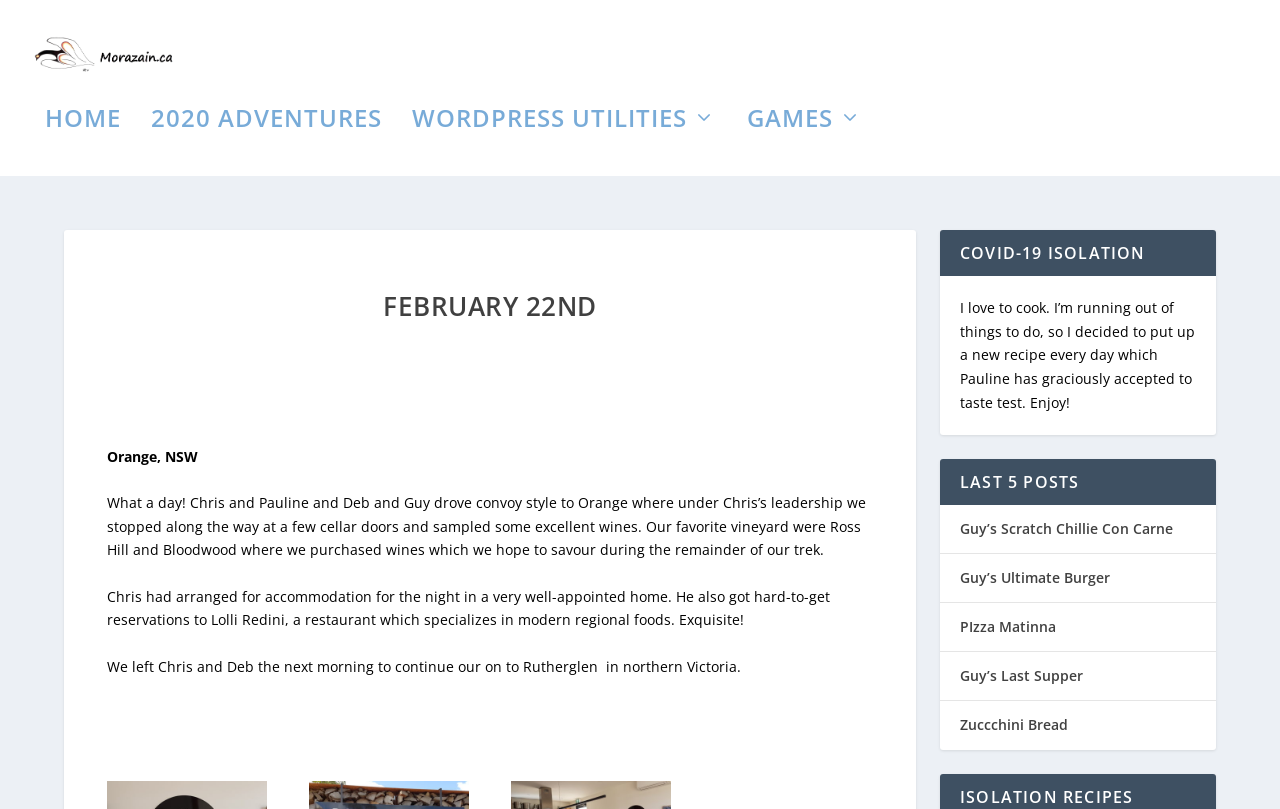Can you pinpoint the bounding box coordinates for the clickable element required for this instruction: "visit WordPress utilities"? The coordinates should be four float numbers between 0 and 1, i.e., [left, top, right, bottom].

[0.322, 0.153, 0.56, 0.235]